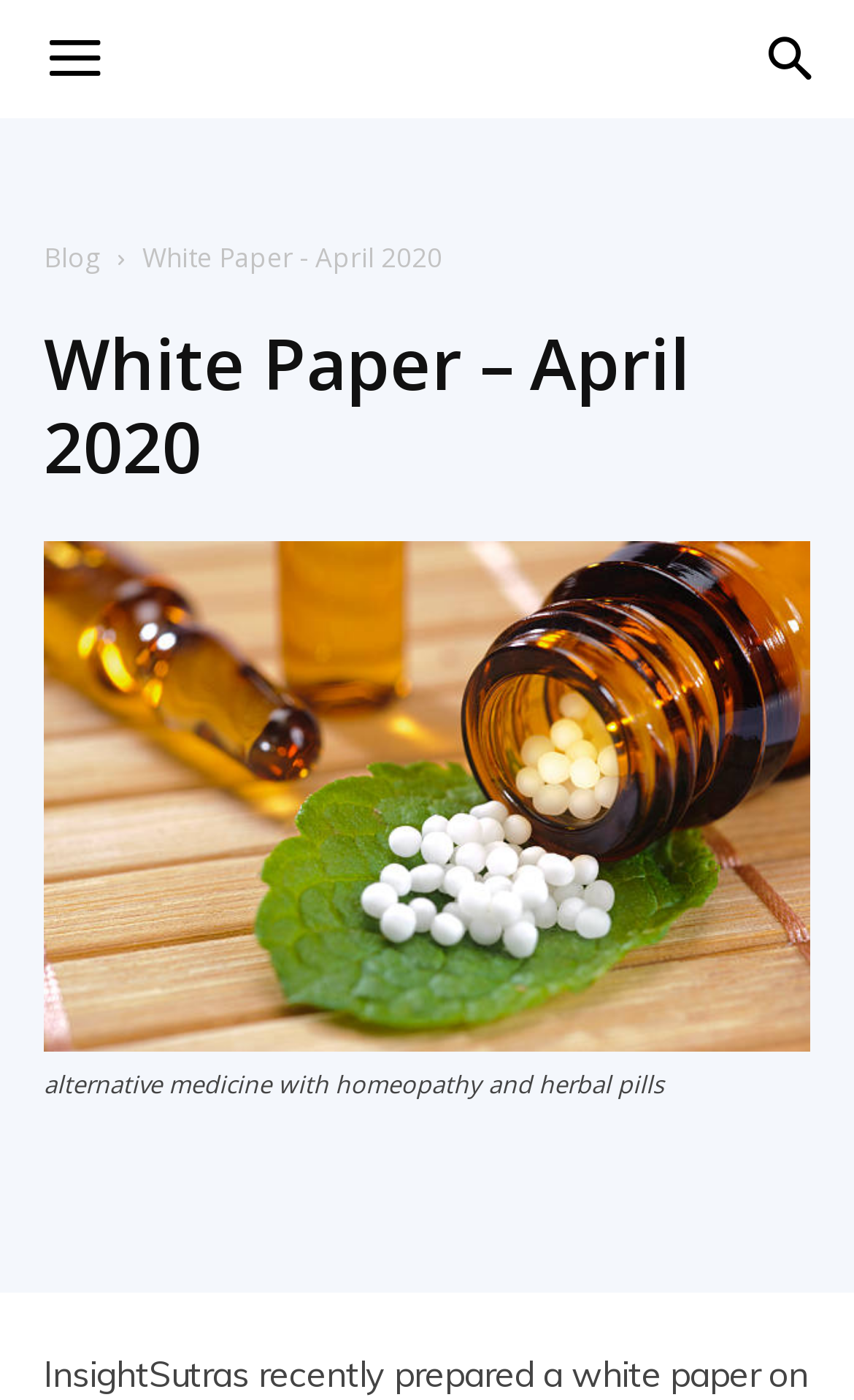What is the month of publication?
Using the image as a reference, give a one-word or short phrase answer.

April